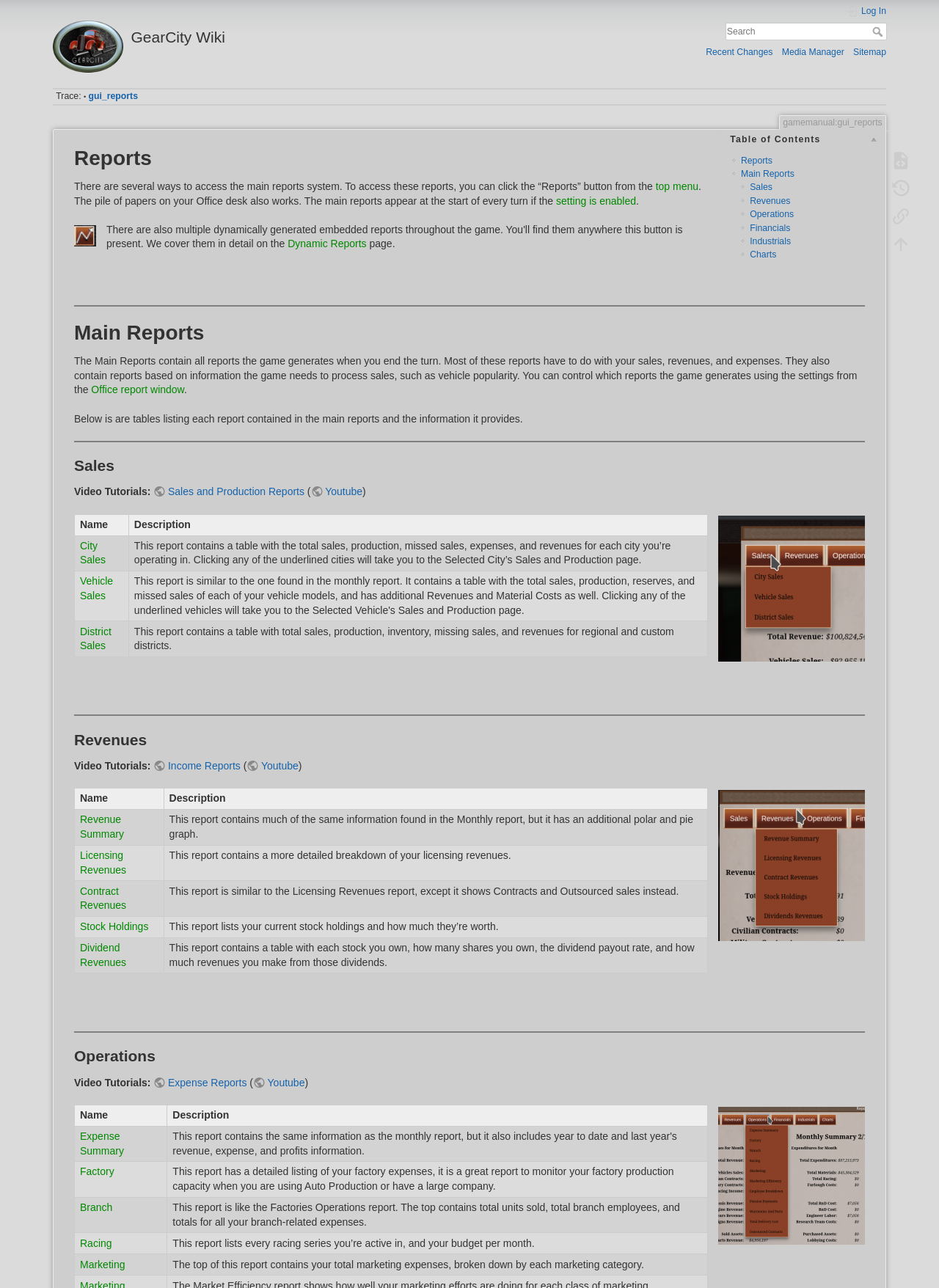For the given element description Operations, determine the bounding box coordinates of the UI element. The coordinates should follow the format (top-left x, top-left y, bottom-right x, bottom-right y) and be within the range of 0 to 1.

[0.799, 0.162, 0.845, 0.17]